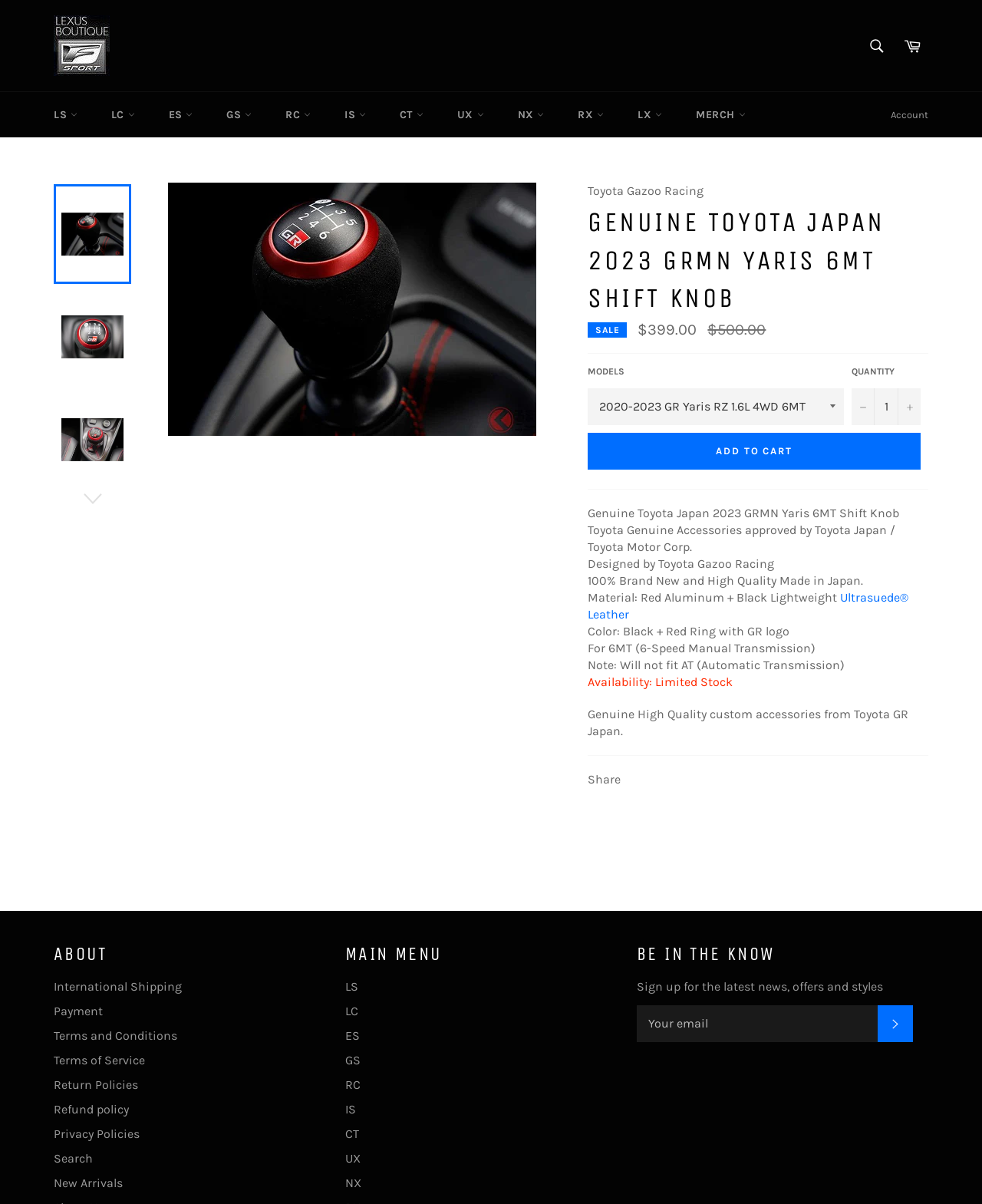Locate the bounding box coordinates of the element that needs to be clicked to carry out the instruction: "Learn about international shipping". The coordinates should be given as four float numbers ranging from 0 to 1, i.e., [left, top, right, bottom].

[0.055, 0.813, 0.185, 0.825]